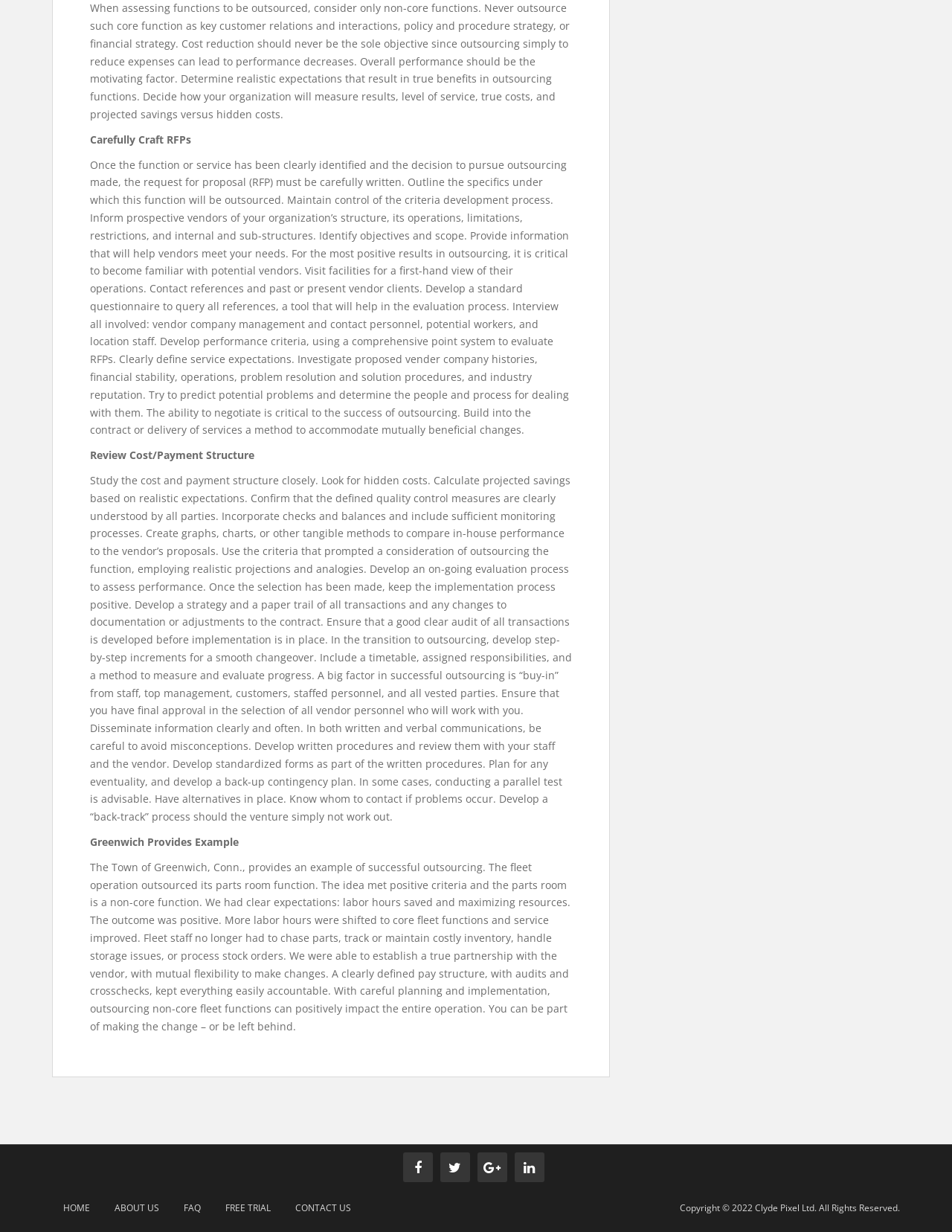Locate the bounding box coordinates of the area that needs to be clicked to fulfill the following instruction: "Click the ABOUT US link". The coordinates should be in the format of four float numbers between 0 and 1, namely [left, top, right, bottom].

[0.109, 0.968, 0.179, 0.993]